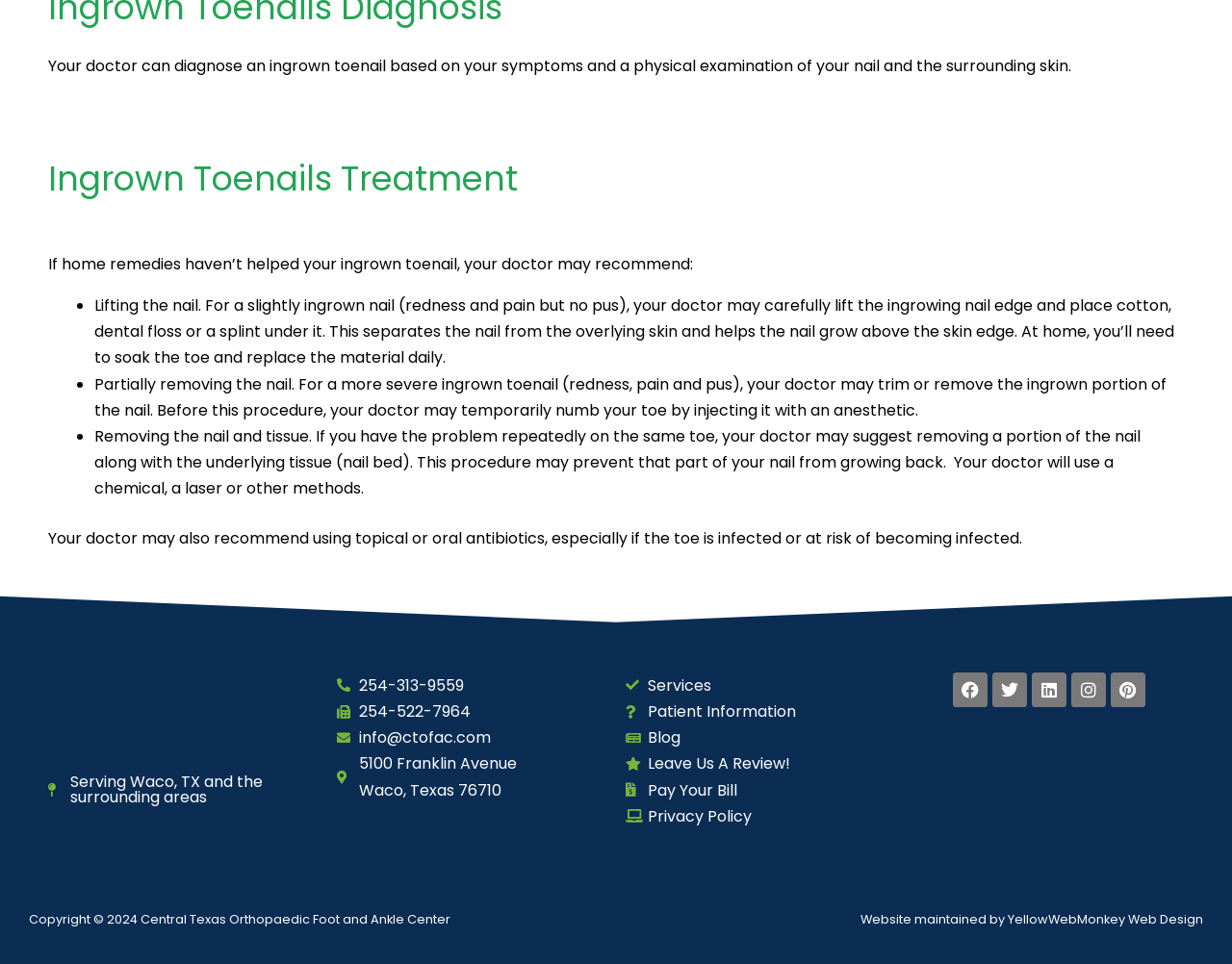Please specify the coordinates of the bounding box for the element that should be clicked to carry out this instruction: "Visit the services page". The coordinates must be four float numbers between 0 and 1, formatted as [left, top, right, bottom].

[0.508, 0.697, 0.727, 0.724]